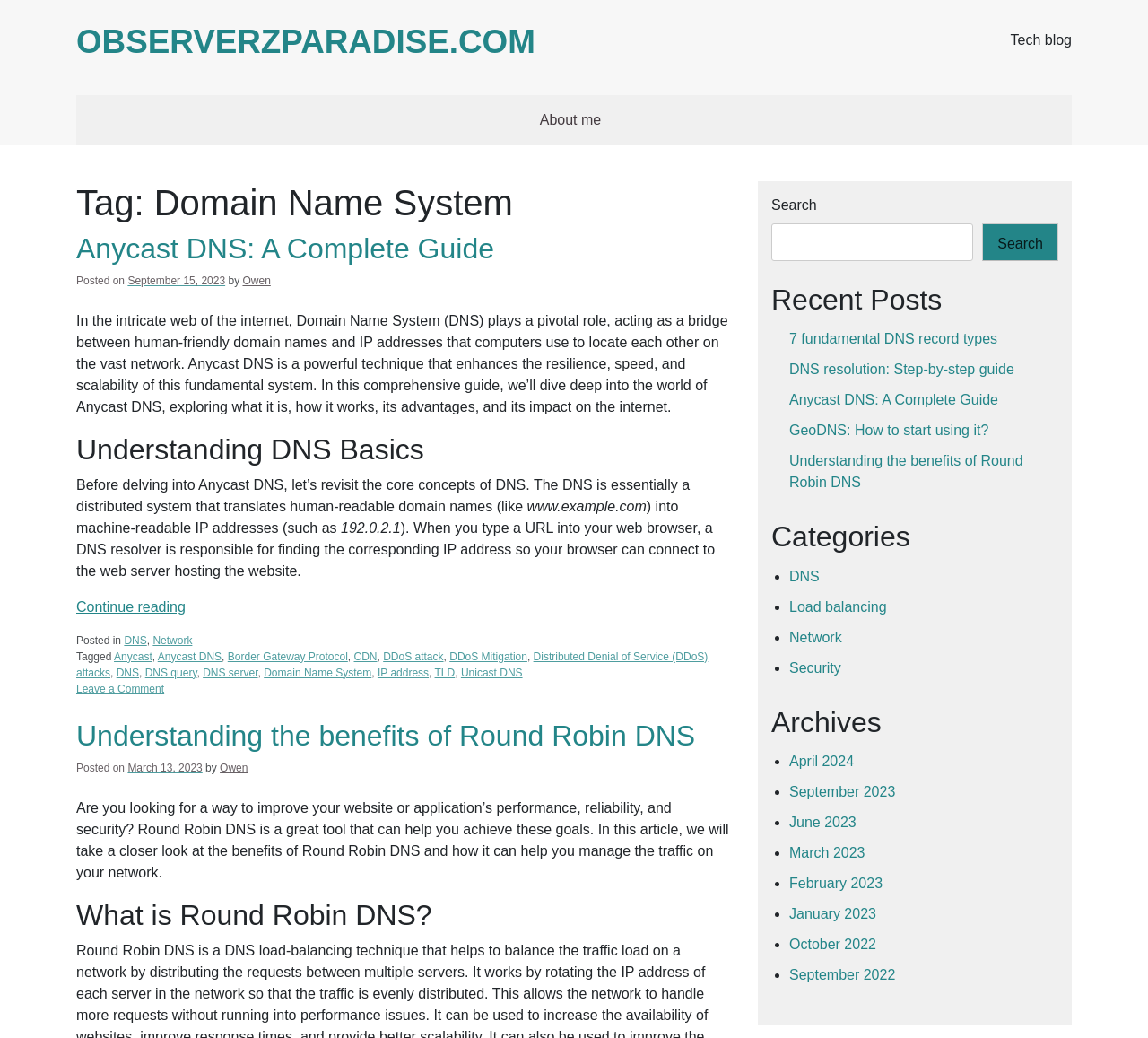Kindly provide the bounding box coordinates of the section you need to click on to fulfill the given instruction: "Read About Us".

None